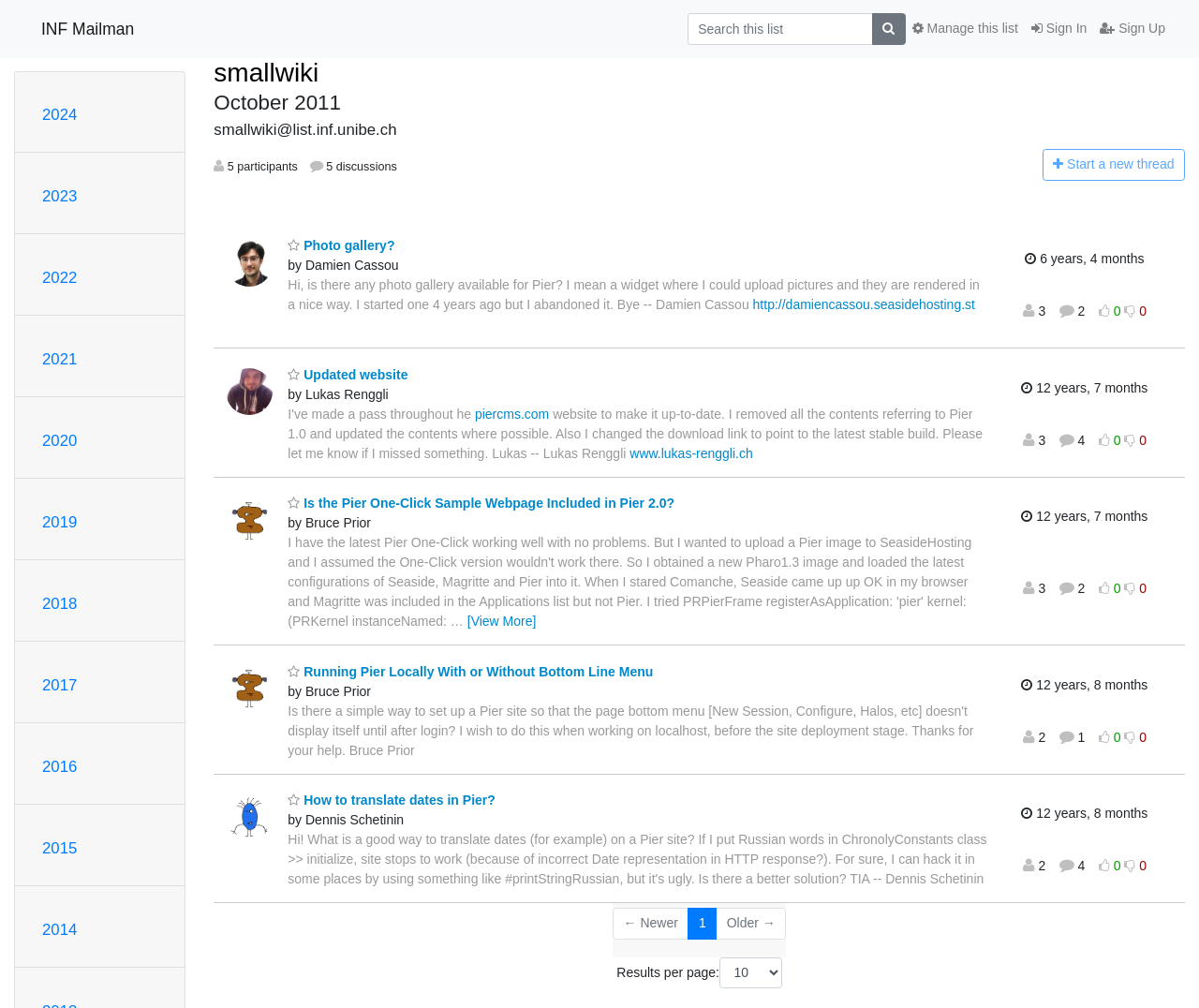Please identify the bounding box coordinates of the area I need to click to accomplish the following instruction: "Search this list".

[0.573, 0.013, 0.728, 0.044]